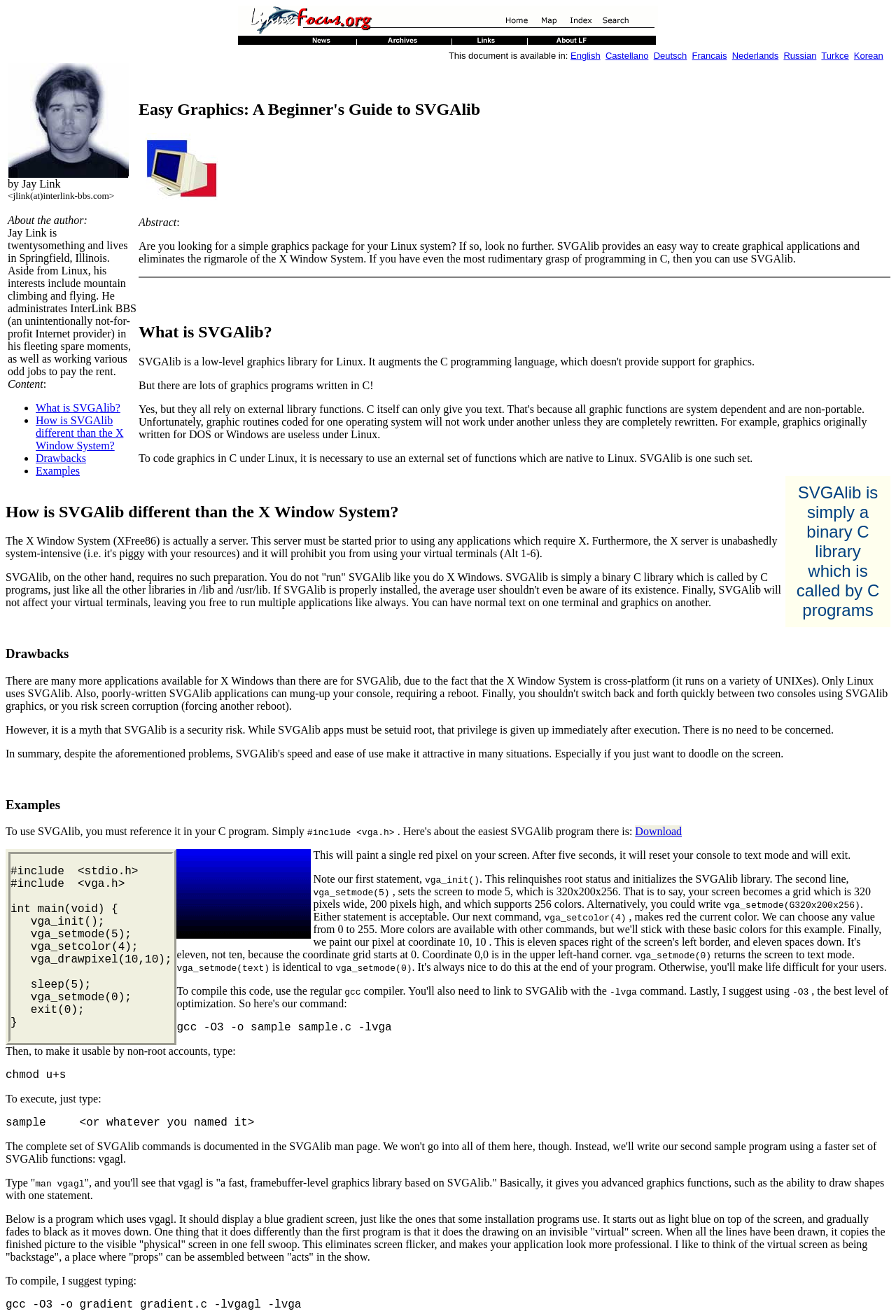Identify the bounding box coordinates of the area you need to click to perform the following instruction: "Learn about the drawbacks of SVGAlib".

[0.006, 0.491, 0.994, 0.503]